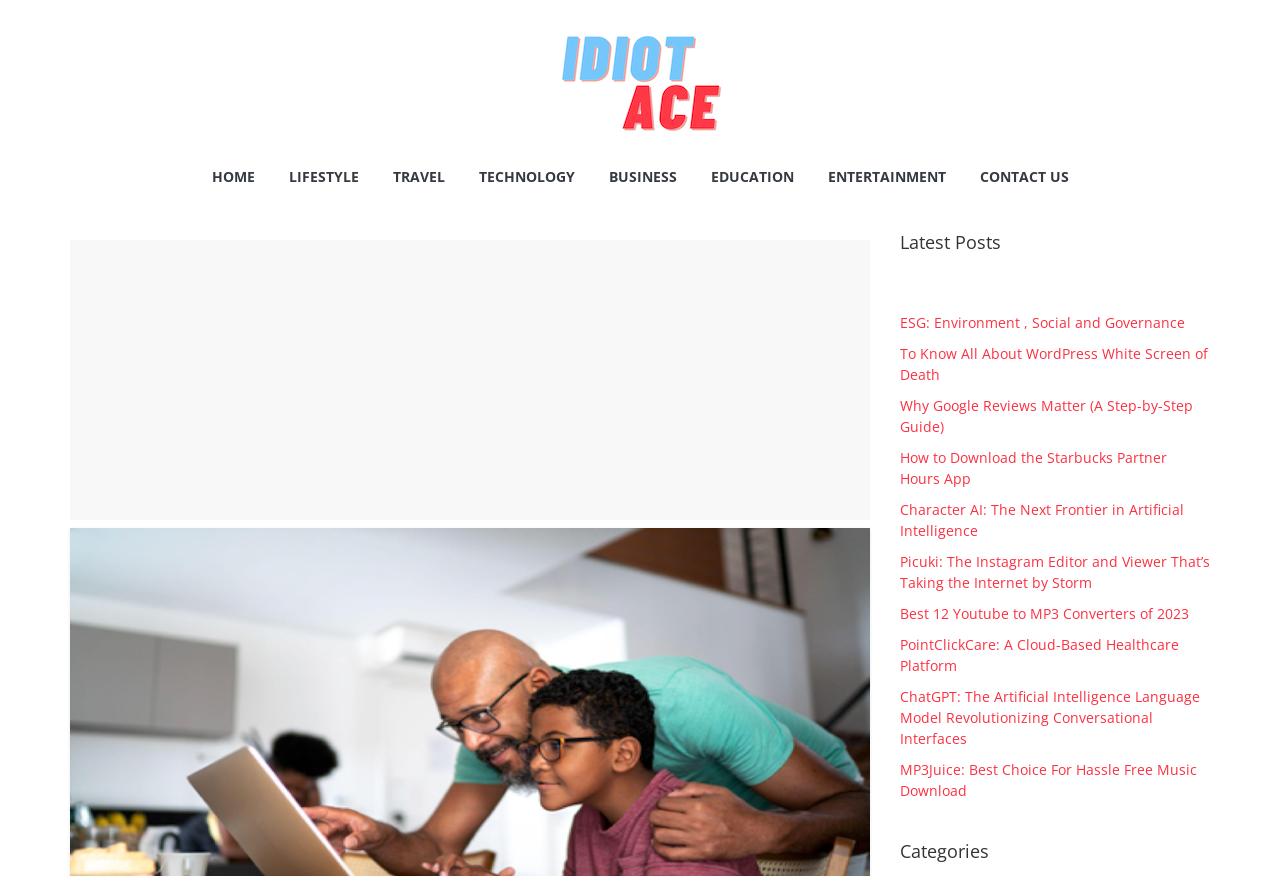How many articles are listed in the Latest Posts section?
Give a one-word or short phrase answer based on the image.

10